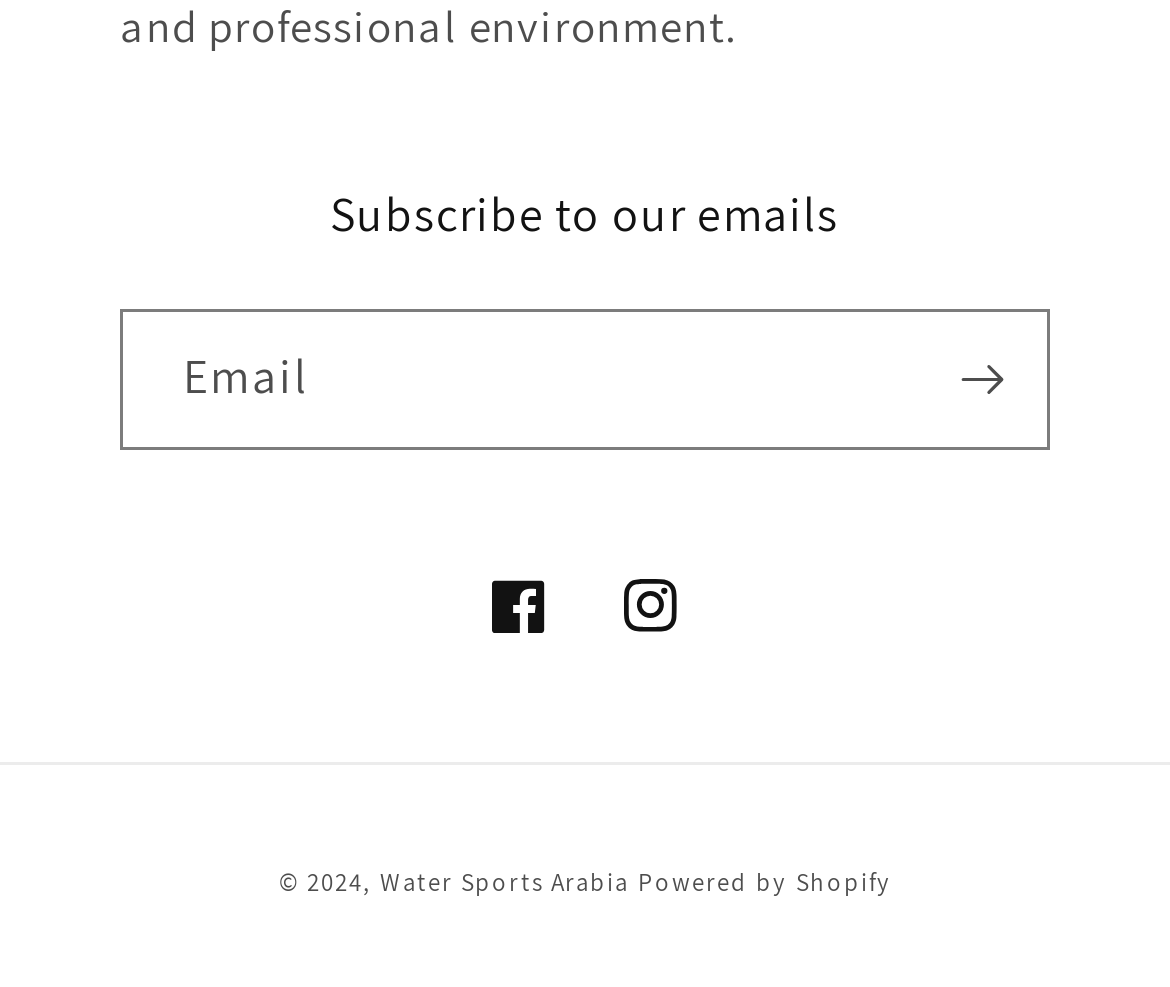Please look at the image and answer the question with a detailed explanation: What is the name of the company powering the website?

The link 'Powered by Shopify' at the bottom of the page indicates that the website is built and powered by Shopify, an e-commerce platform.